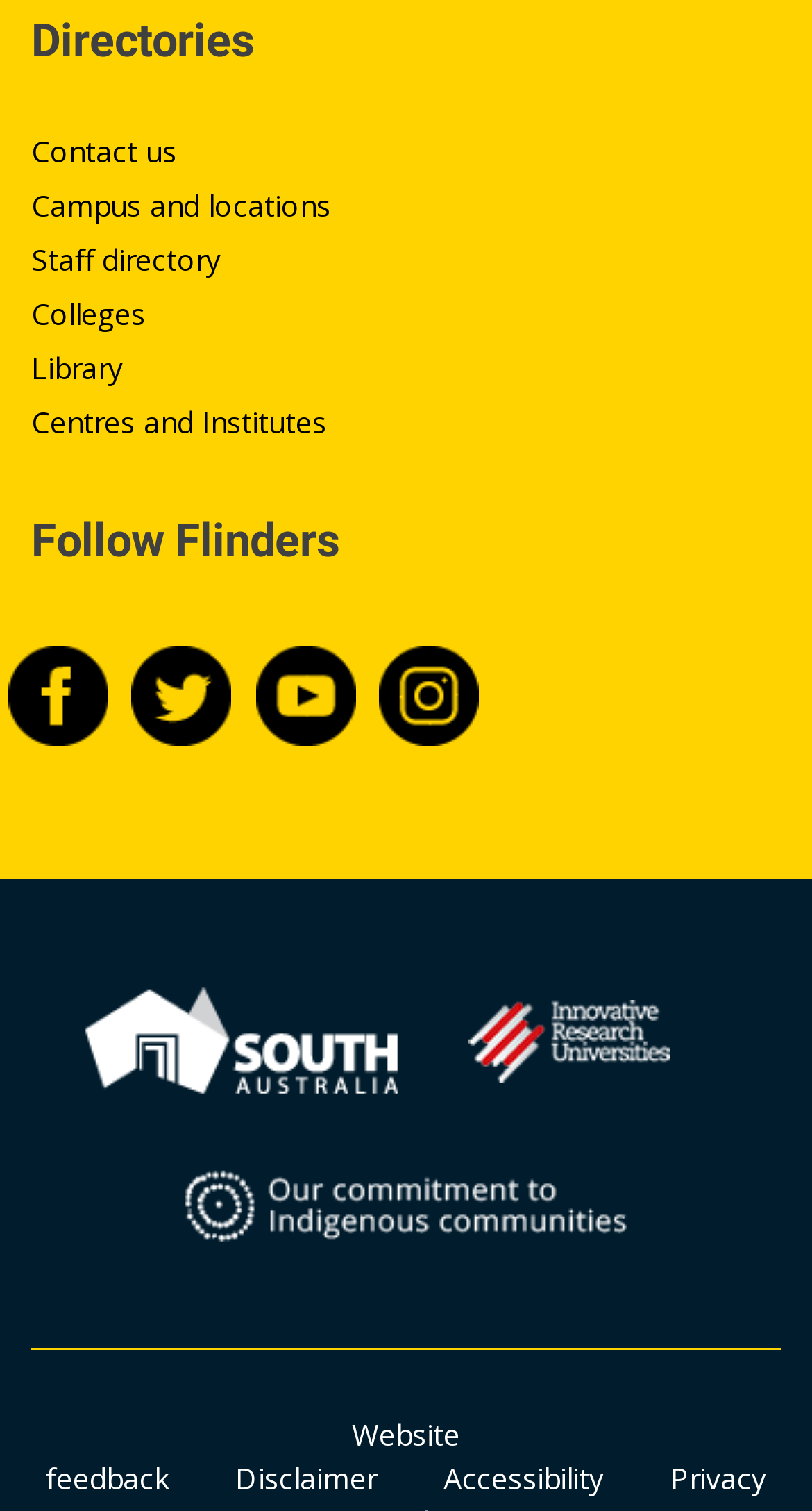Given the element description Accessibility, predict the bounding box coordinates for the UI element in the webpage screenshot. The format should be (top-left x, top-left y, bottom-right x, bottom-right y), and the values should be between 0 and 1.

[0.546, 0.966, 0.744, 0.992]